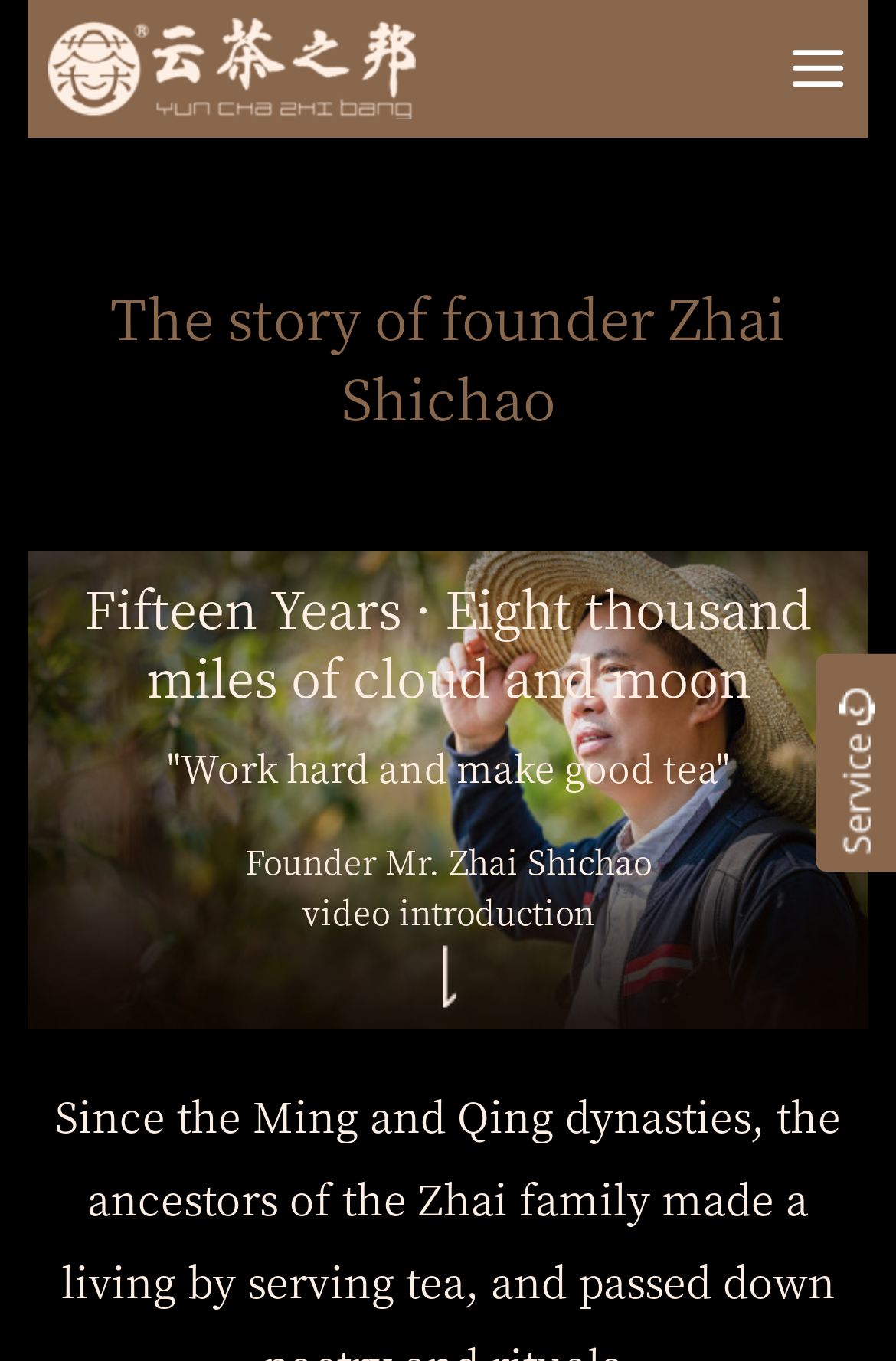Provide a single word or phrase answer to the question: 
Is there an image on the webpage?

Yes